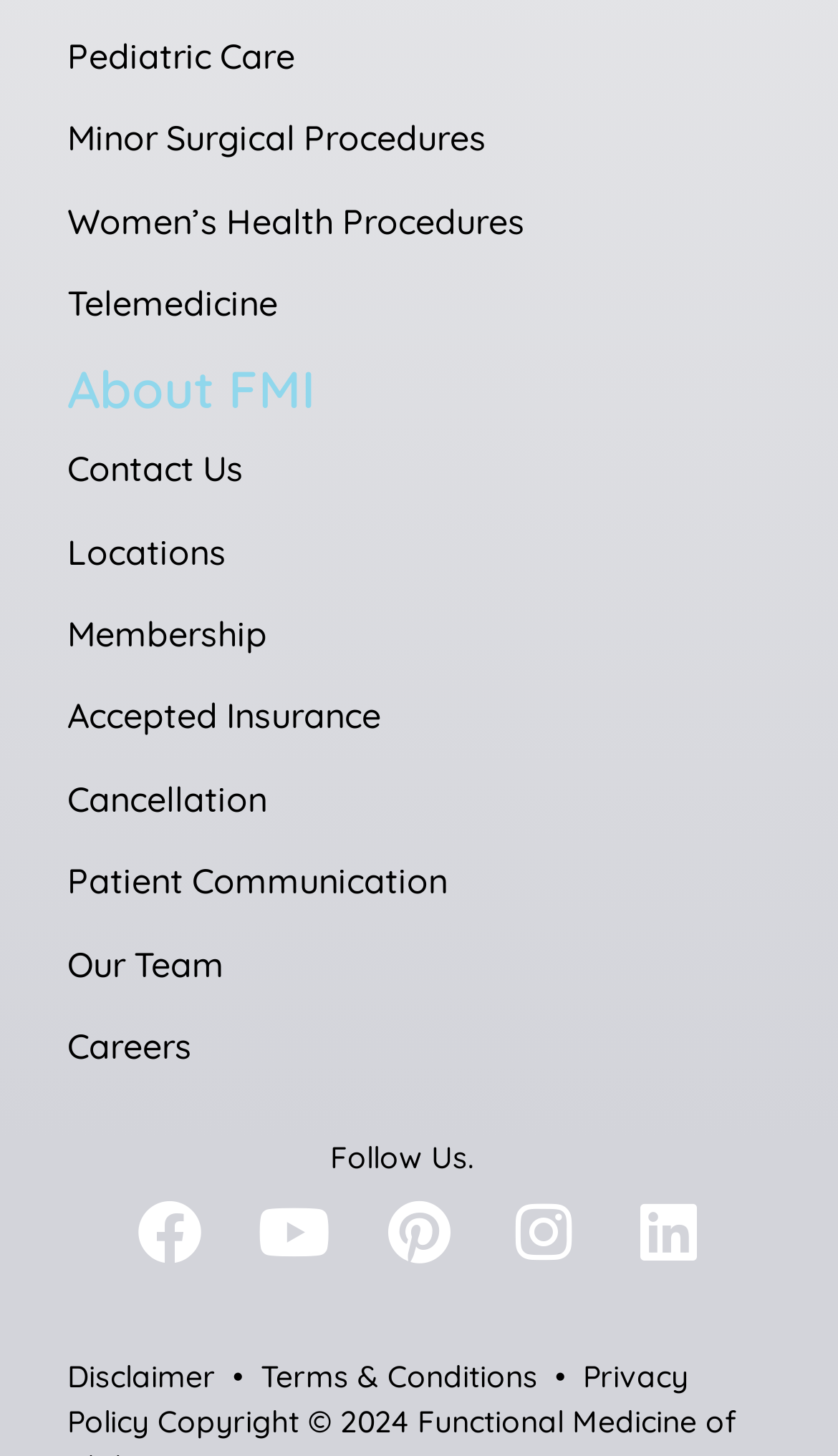Using a single word or phrase, answer the following question: 
What are the main services provided by FMI?

Pediatric Care, Minor Surgical Procedures, etc.